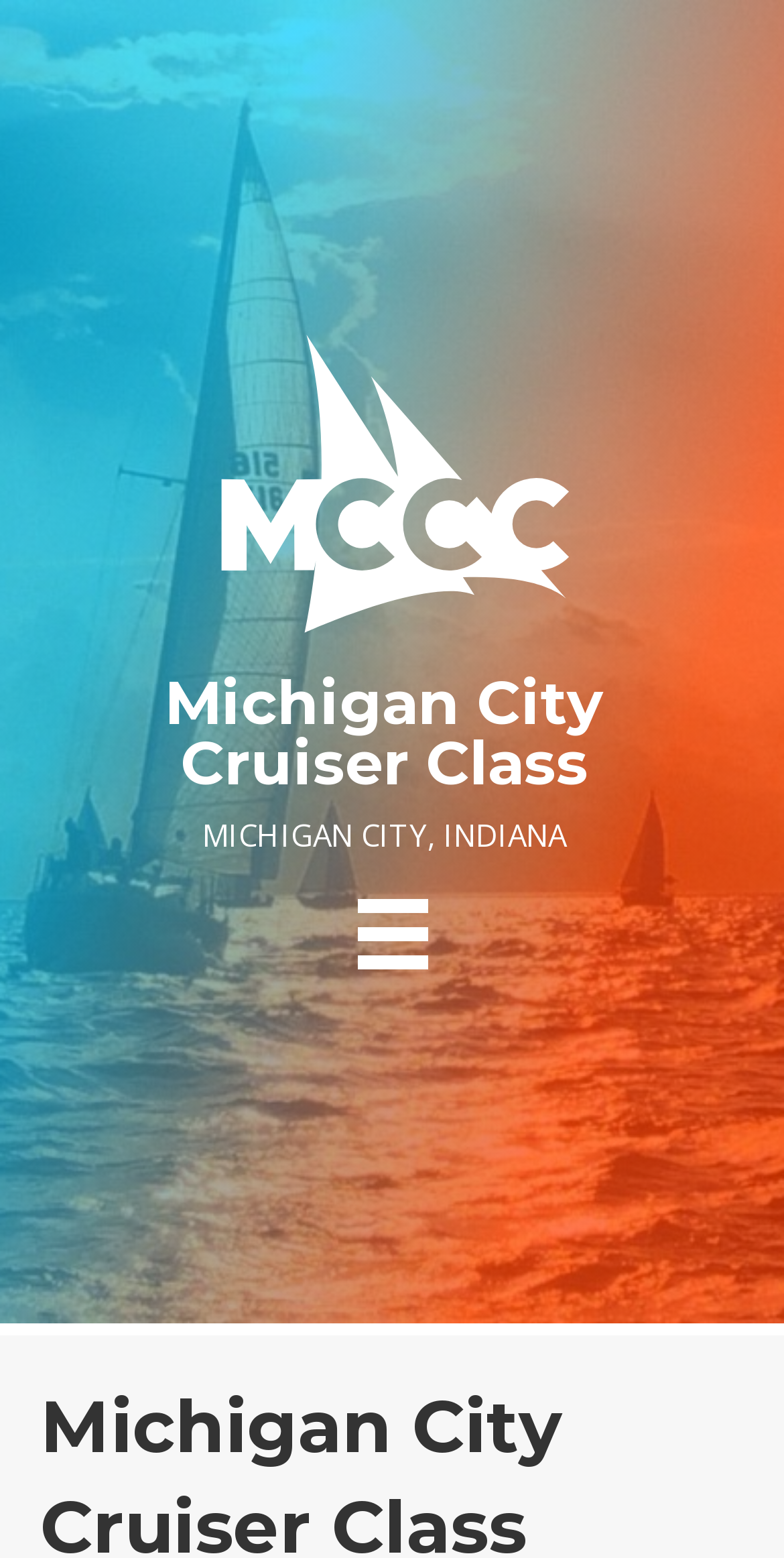Specify the bounding box coordinates (top-left x, top-left y, bottom-right x, bottom-right y) of the UI element in the screenshot that matches this description: Michigan CityCruiser Class

[0.21, 0.427, 0.769, 0.513]